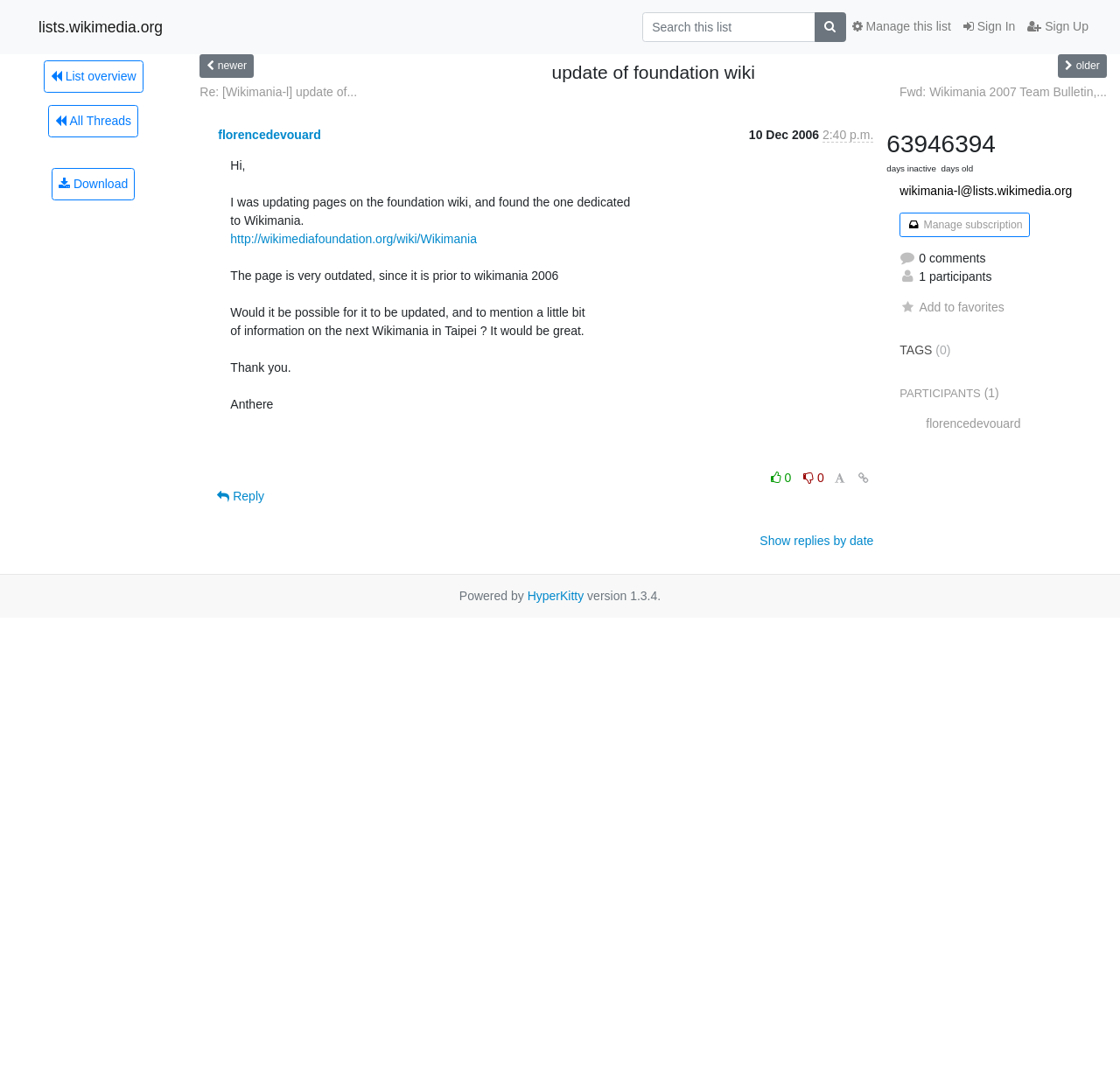Please find the bounding box coordinates in the format (top-left x, top-left y, bottom-right x, bottom-right y) for the given element description. Ensure the coordinates are floating point numbers between 0 and 1. Description: Add to favorites

[0.803, 0.277, 0.897, 0.29]